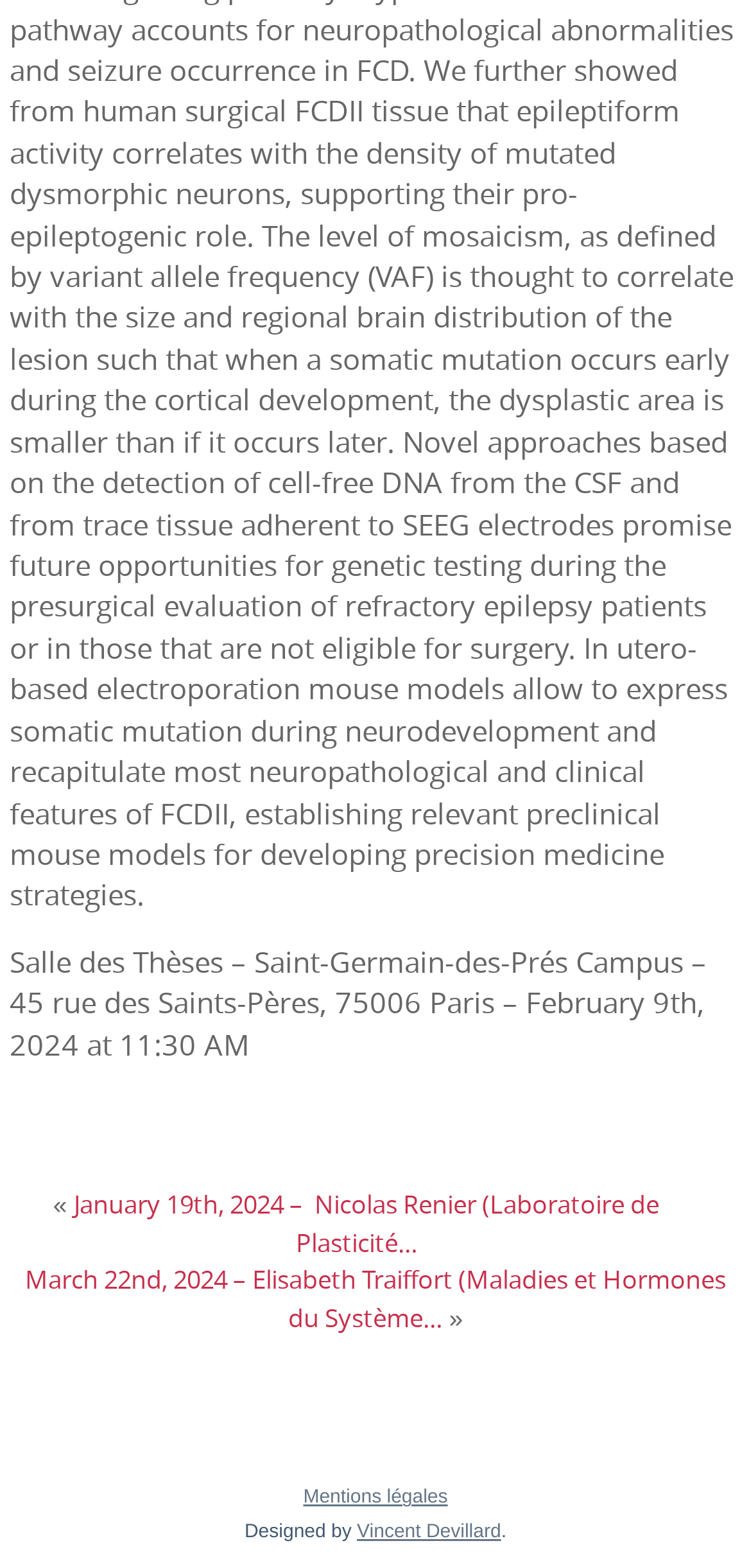Respond with a single word or phrase:
What is the address of the Saint-Germain-des-Prés Campus?

45 rue des Saints-Pères, 75006 Paris